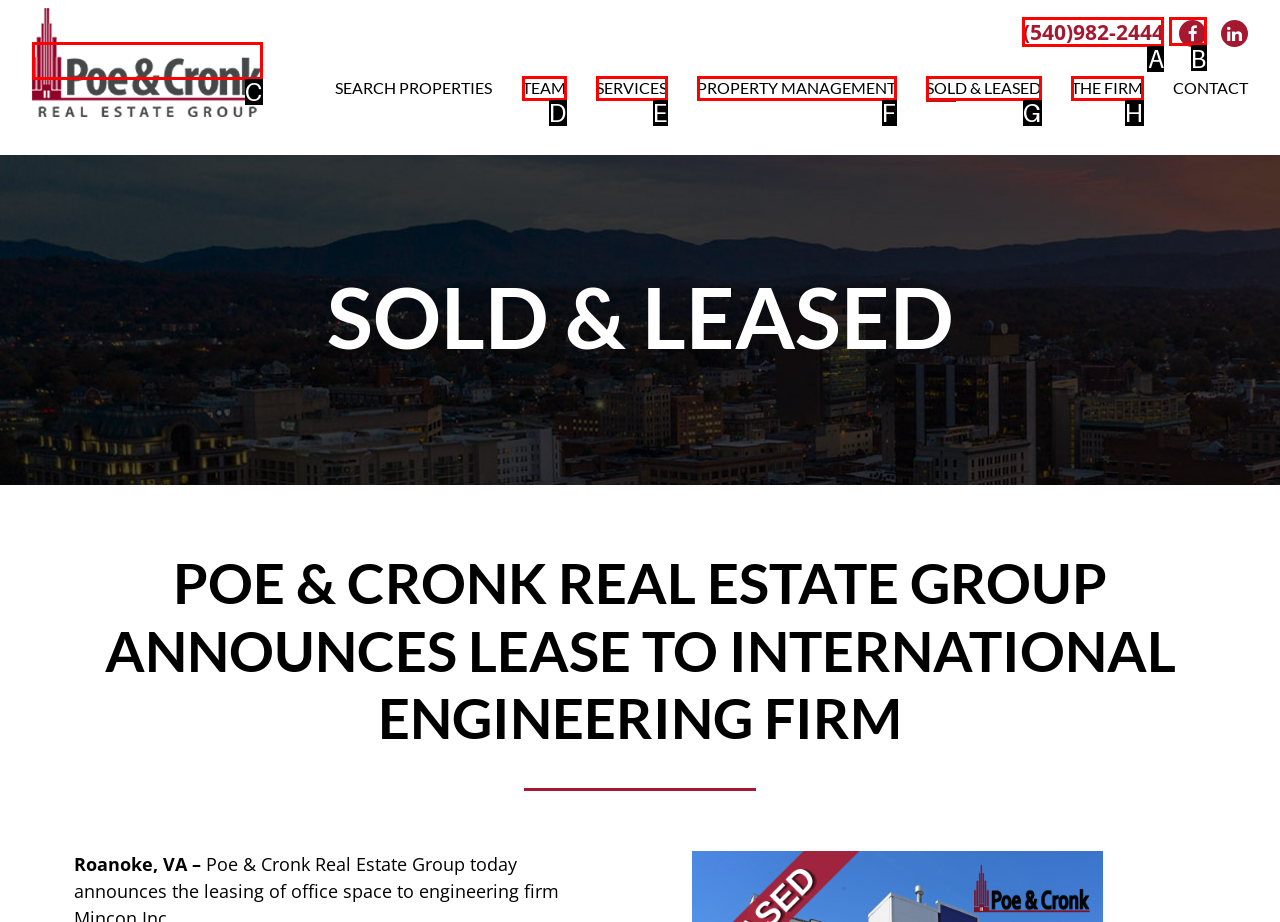Find the appropriate UI element to complete the task: Call (540)982-2444. Indicate your choice by providing the letter of the element.

A